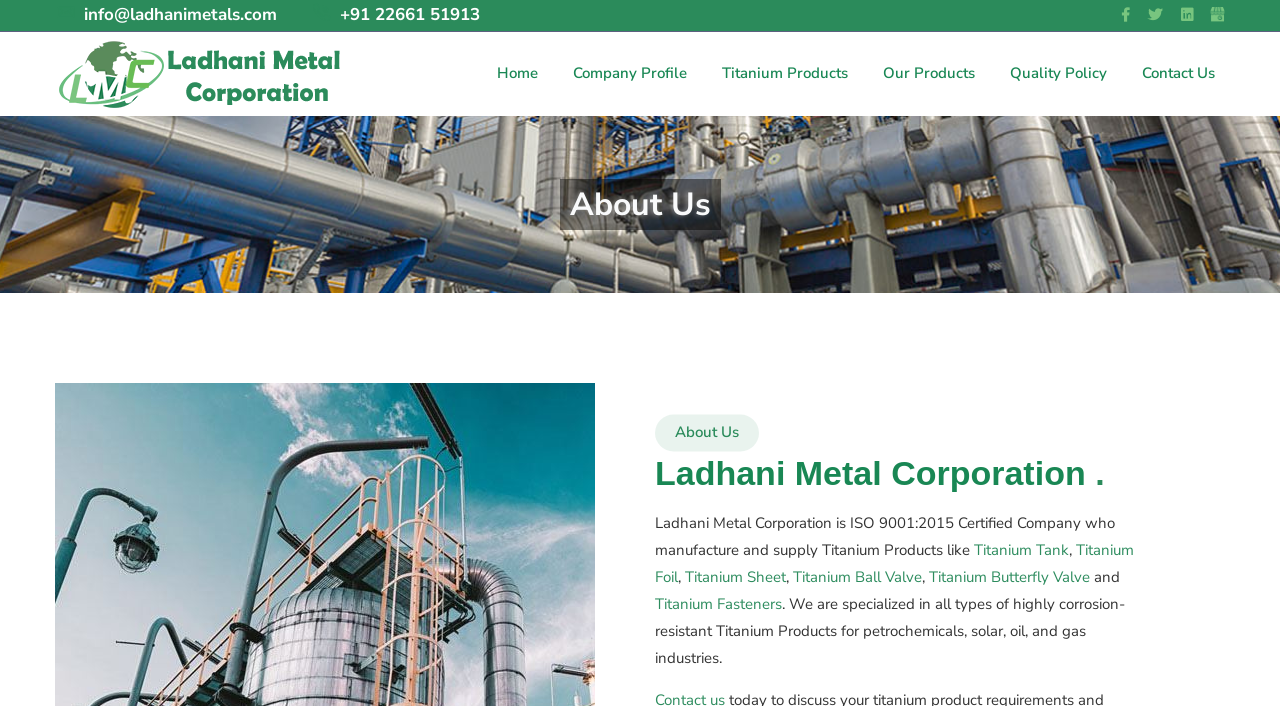Refer to the image and provide an in-depth answer to the question: 
What is the company's quality policy?

I found this information by looking at the navigation menu on the webpage, where I saw a link to 'Quality Policy'. I then inferred that the company's quality policy is related to its ISO 9001:2015 certification, which is mentioned in the text on the webpage.